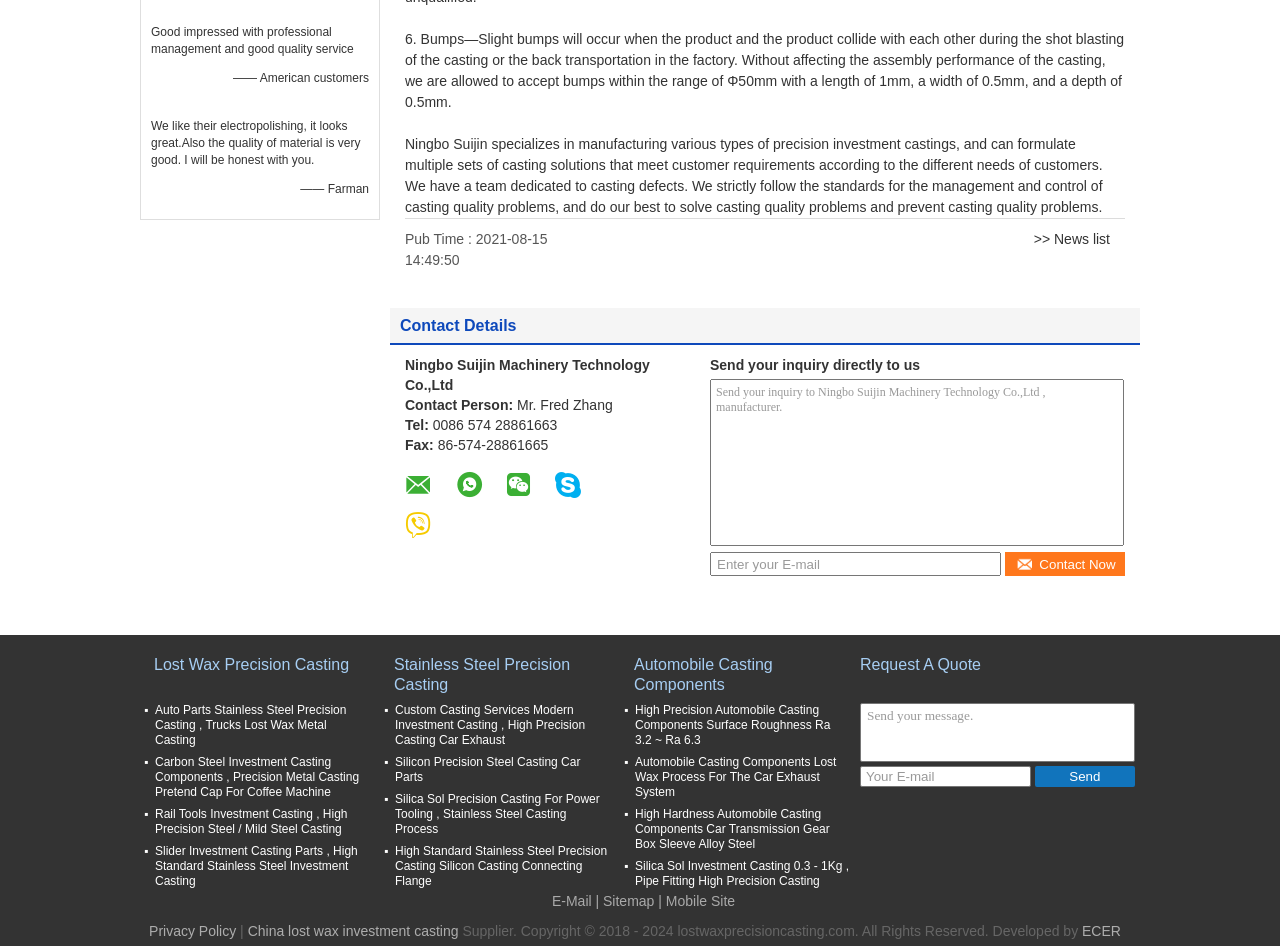Please indicate the bounding box coordinates for the clickable area to complete the following task: "View News list". The coordinates should be specified as four float numbers between 0 and 1, i.e., [left, top, right, bottom].

[0.808, 0.244, 0.867, 0.261]